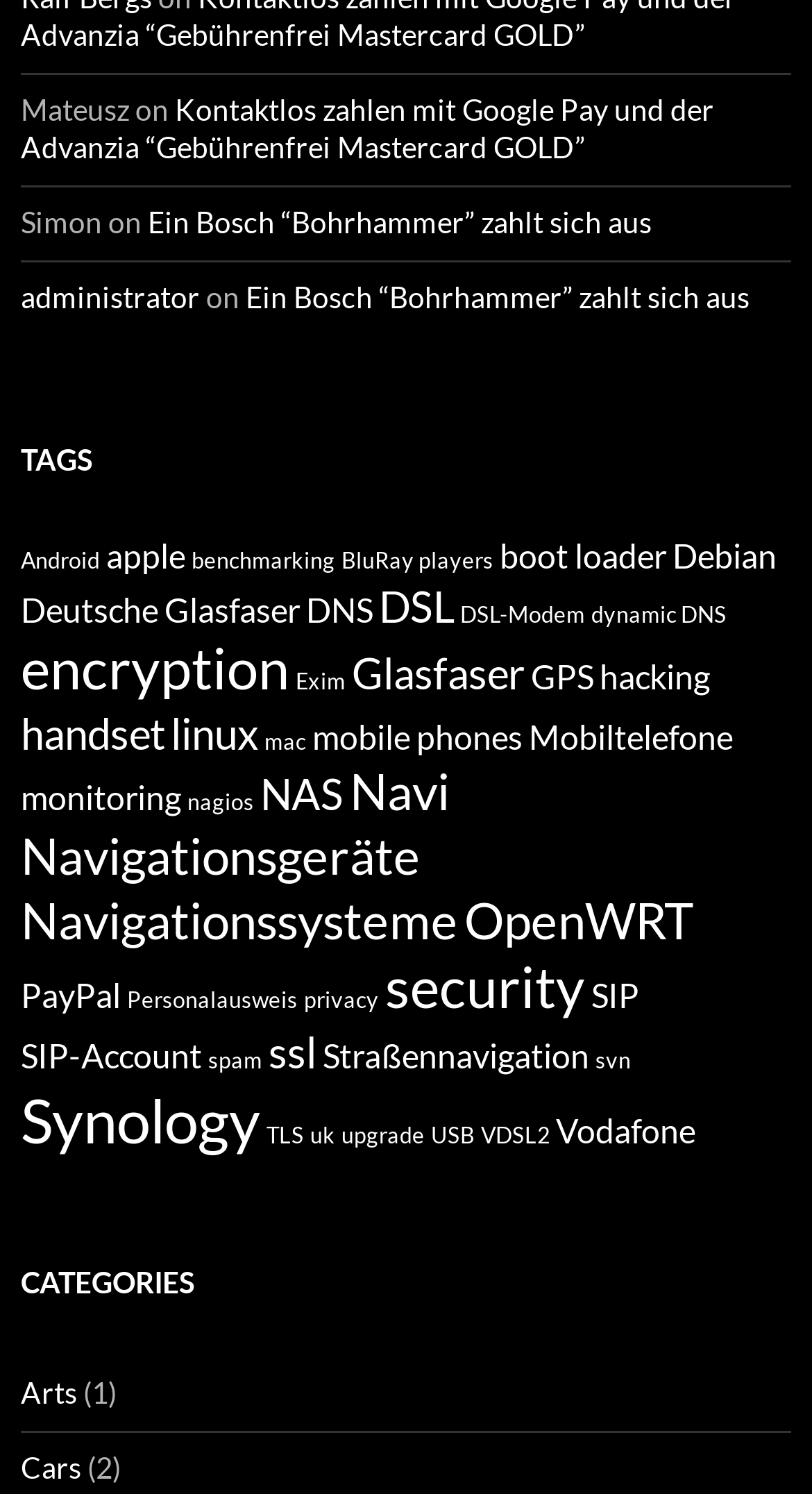What is the name of the person mentioned at the top?
Based on the screenshot, provide a one-word or short-phrase response.

Mateusz